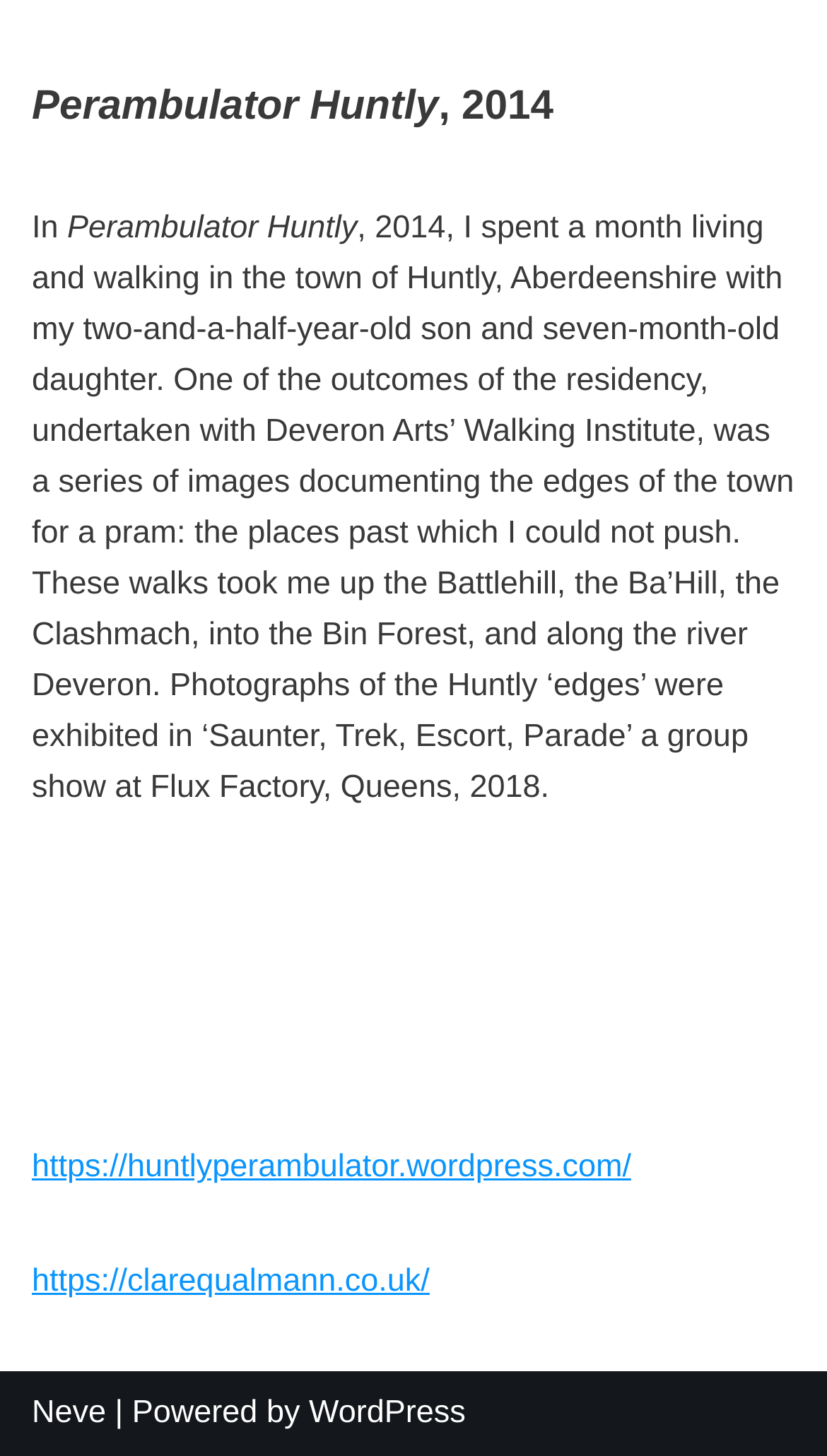Please answer the following question using a single word or phrase: 
What is the name of the town where the author lived?

Huntly